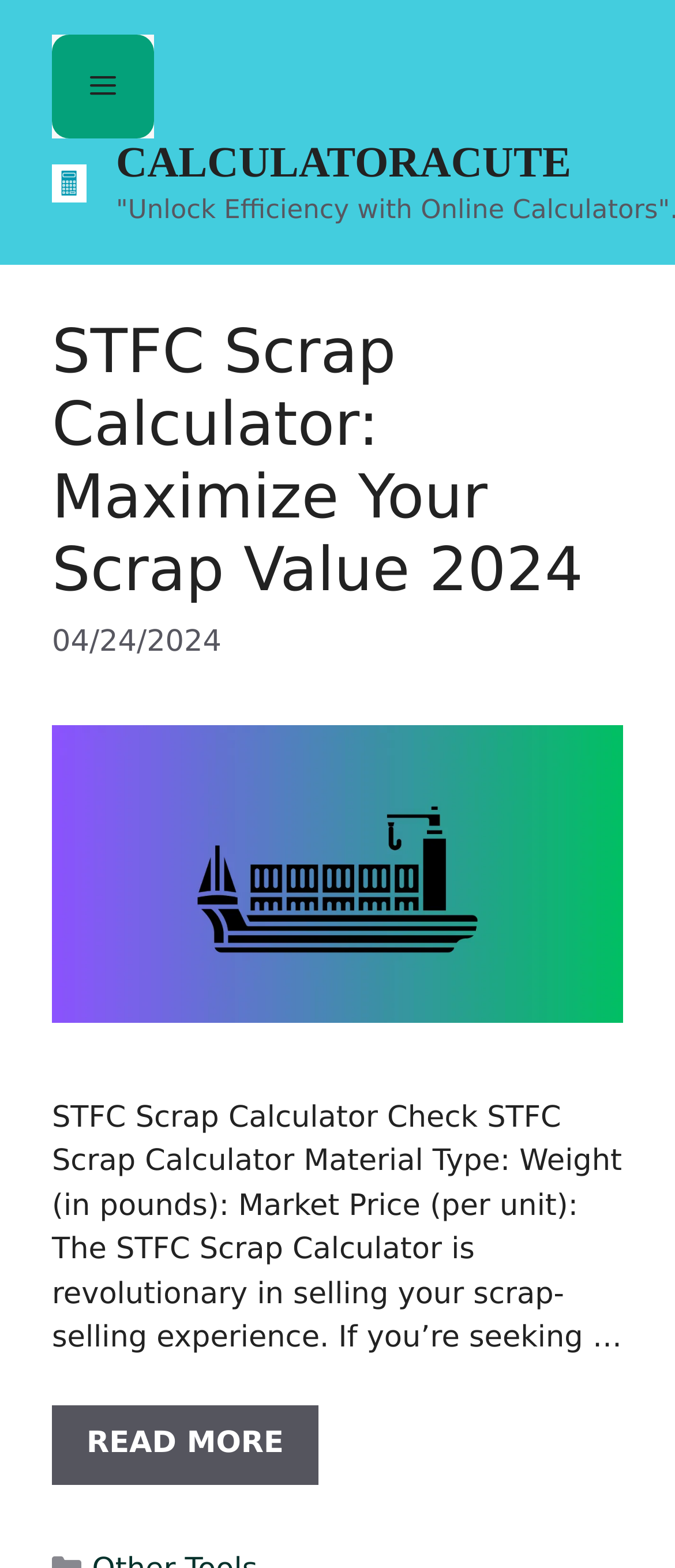Refer to the image and provide an in-depth answer to the question:
What is the purpose of the STFC Scrap Calculator?

The purpose of the STFC Scrap Calculator can be inferred from the description of the calculator, which says it is 'revolutionary in selling your scrap-selling experience' and helps users 'maximize your scrap value'.